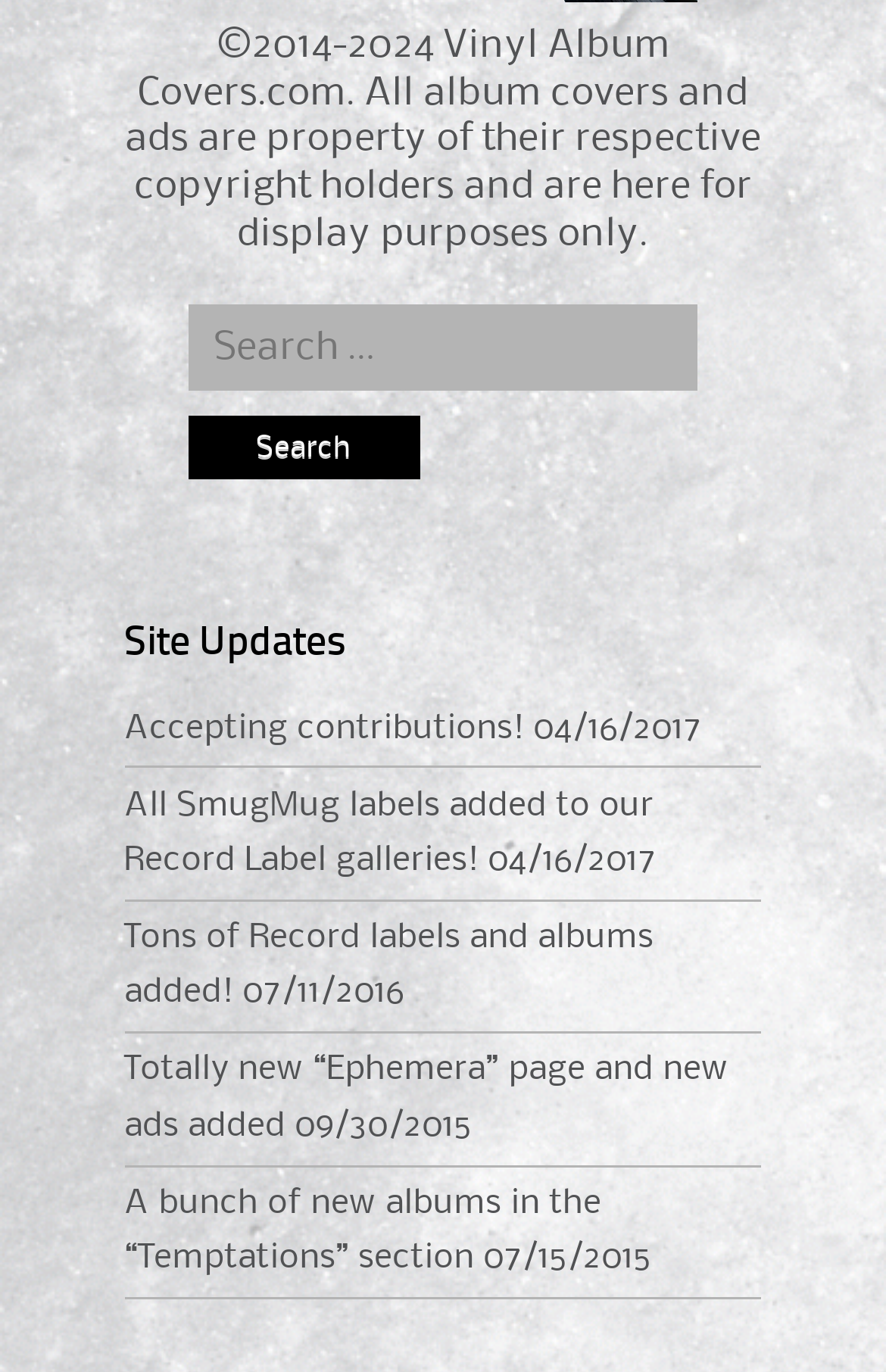Show the bounding box coordinates for the HTML element as described: "Accepting contributions!".

[0.14, 0.519, 0.591, 0.543]